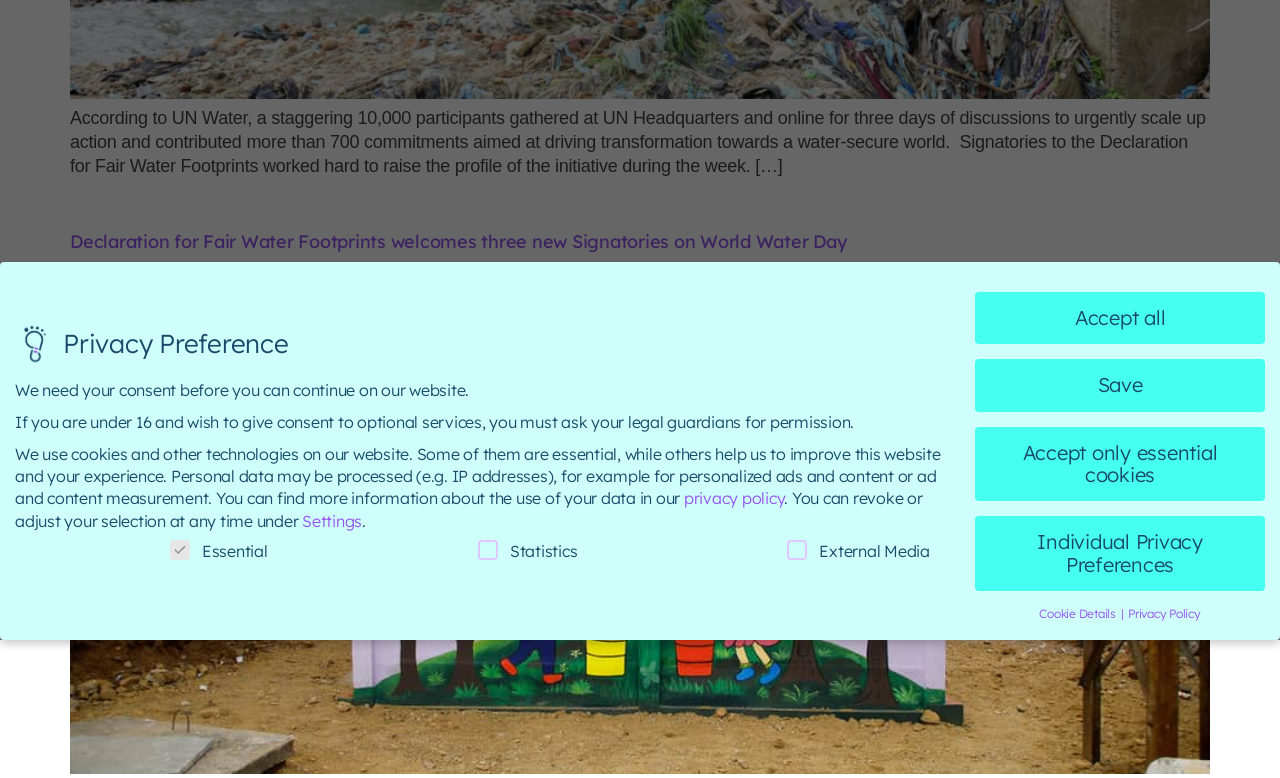Please predict the bounding box coordinates (top-left x, top-left y, bottom-right x, bottom-right y) for the UI element in the screenshot that fits the description: Individual Privacy Preferences

[0.762, 0.664, 0.988, 0.76]